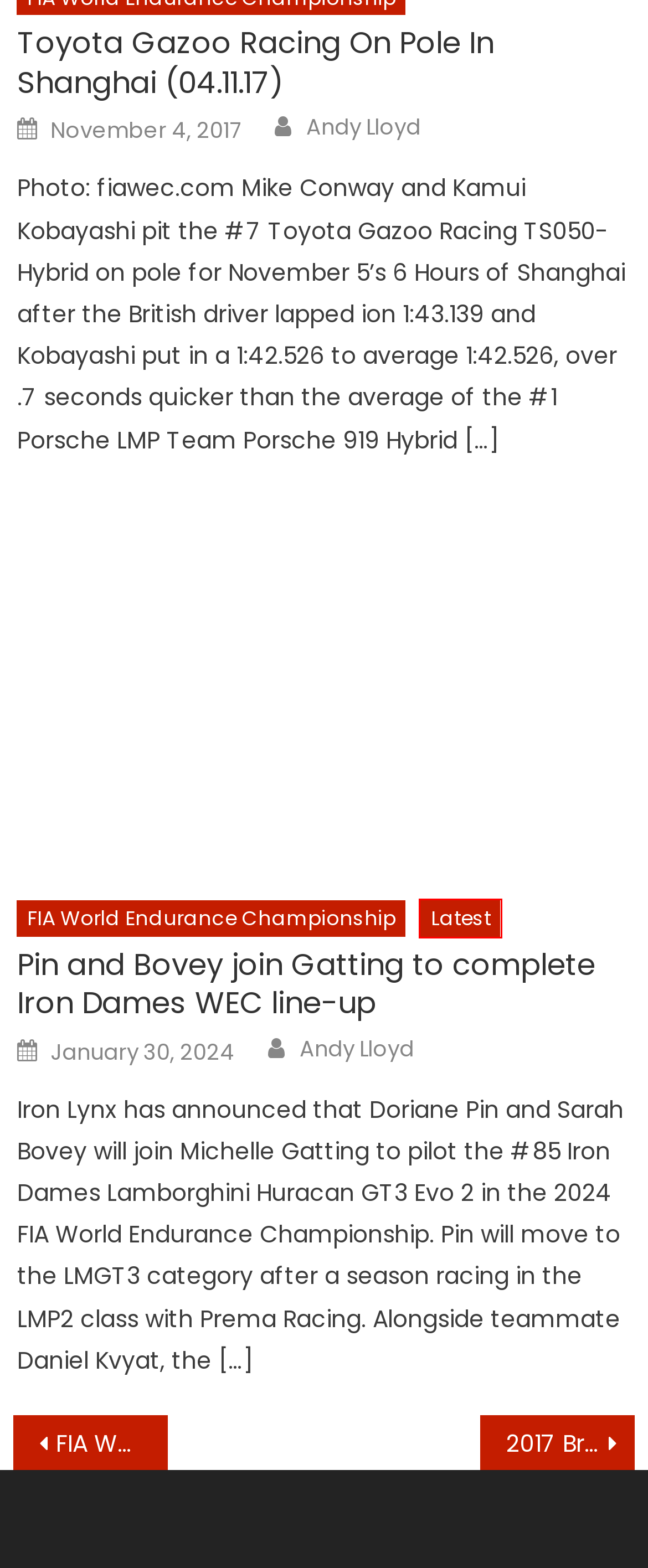A screenshot of a webpage is given, marked with a red bounding box around a UI element. Please select the most appropriate webpage description that fits the new page after clicking the highlighted element. Here are the candidates:
A. FIA World Endurance Championship - Endurance and GT
B. 2017 British GT Championship Grid Starts to Take Shape - Endurance and GT
C. Sportscar Racing On-Line Magazine - Endurance and GT
D. Pin and Bovey join Gatting to complete Iron Dames WEC line-up - Endurance and GT
E. 24 Hours Of Le Mans - Endurance and GT
F. Shanghai - Endurance and GT
G. Latest - Endurance and GT
H. ExactMetrics - Best Premium Google Analytics Plugin for WordPress

G